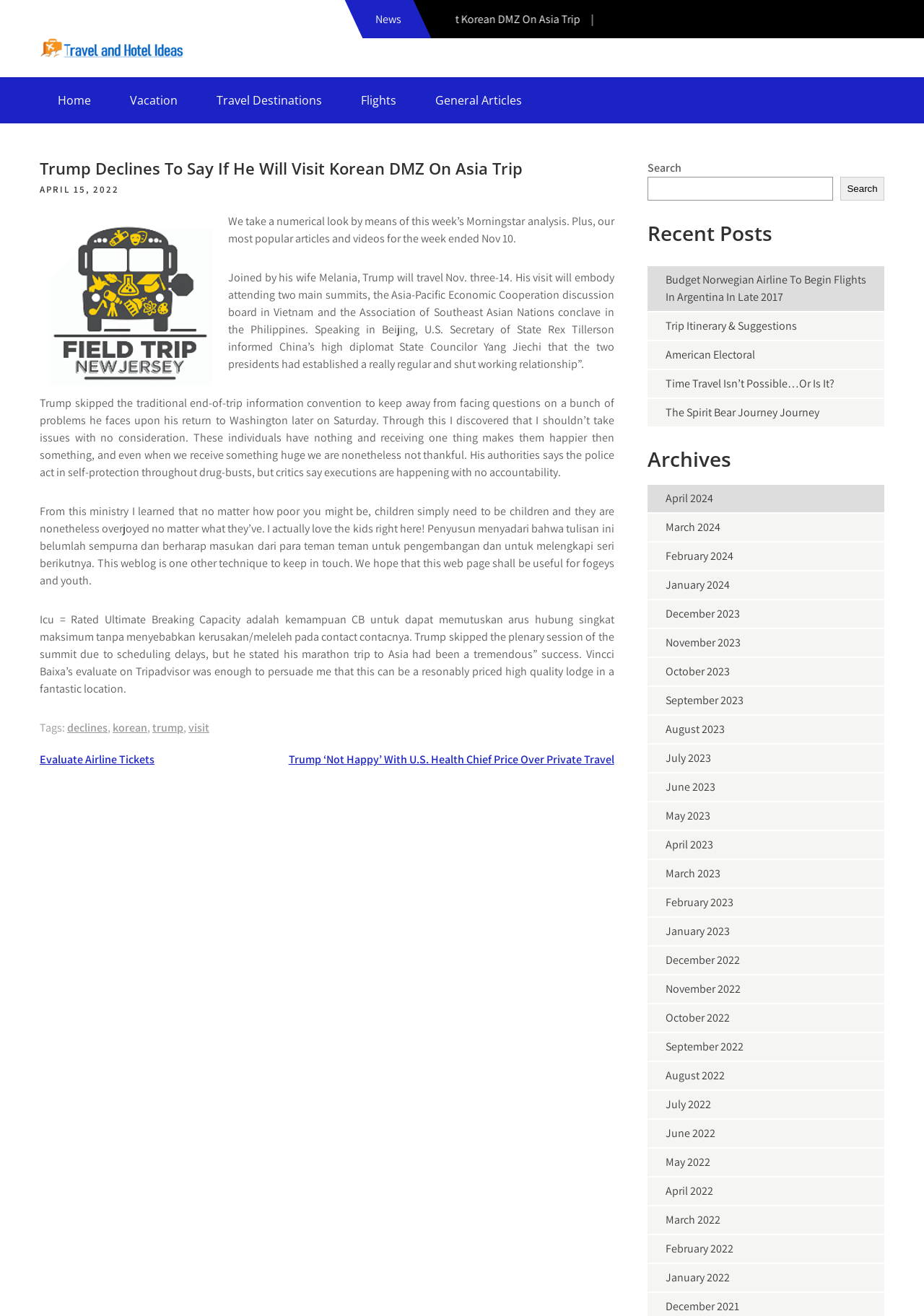Describe all visible elements and their arrangement on the webpage.

This webpage is about travel and hotel ideas, with a focus on a specific news article about Trump's Asia trip. At the top of the page, there is a heading that reads "Trump Declines To Say If He Will Visit Korean DMZ On Asia Trip" and a subheading that says "Travel and Hotel Ideas". Below this, there are several links to other travel-related articles and a search bar.

The main article is divided into several sections. The first section has a heading that reads "Trump Declines To Say If He Will Visit Korean DMZ On Asia Trip" and contains a brief summary of the article. Below this, there is an image related to the trip.

The next section has a heading that reads "APRIL 15, 2022" and contains a longer article about Trump's Asia trip, including his itinerary and quotes from him. The article is accompanied by several images.

The page also has a section with links to other articles, including "Evaluate Airline Tickets" and "Trump ‘Not Happy’ With U.S. Health Chief Price Over Private Travel". There is also a section with recent posts, including links to articles about budget airlines, trip itineraries, and American elections.

On the right-hand side of the page, there is a section with archives, which lists links to articles from previous months and years. There are also several links to other travel-related articles and a search bar at the top of the page.